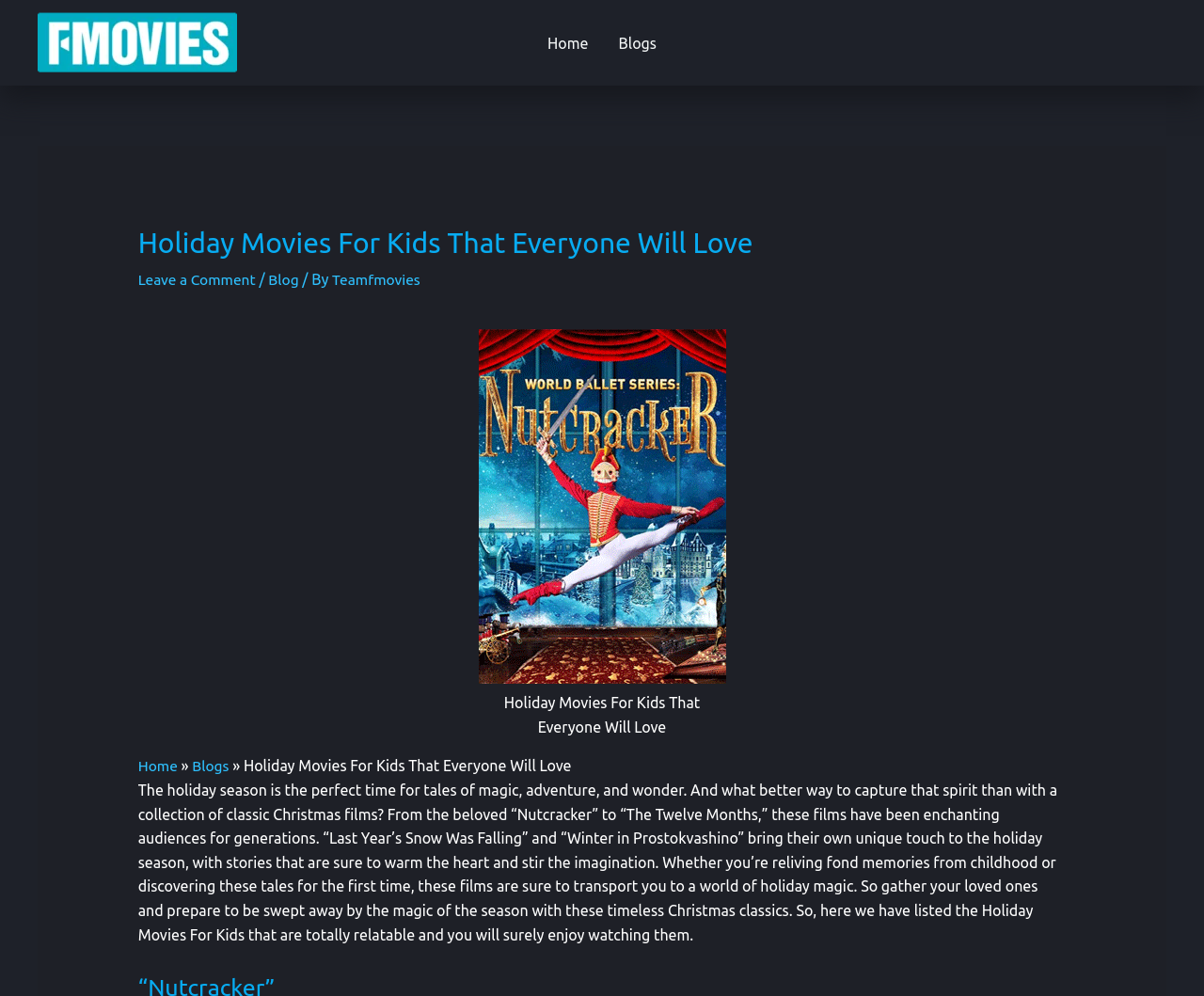Refer to the image and provide an in-depth answer to the question:
What is the topic of the article?

The topic of the article can be determined by reading the heading 'Holiday Movies For Kids That Everyone Will Love' and the subsequent paragraph, which discusses the holiday season and classic Christmas films.